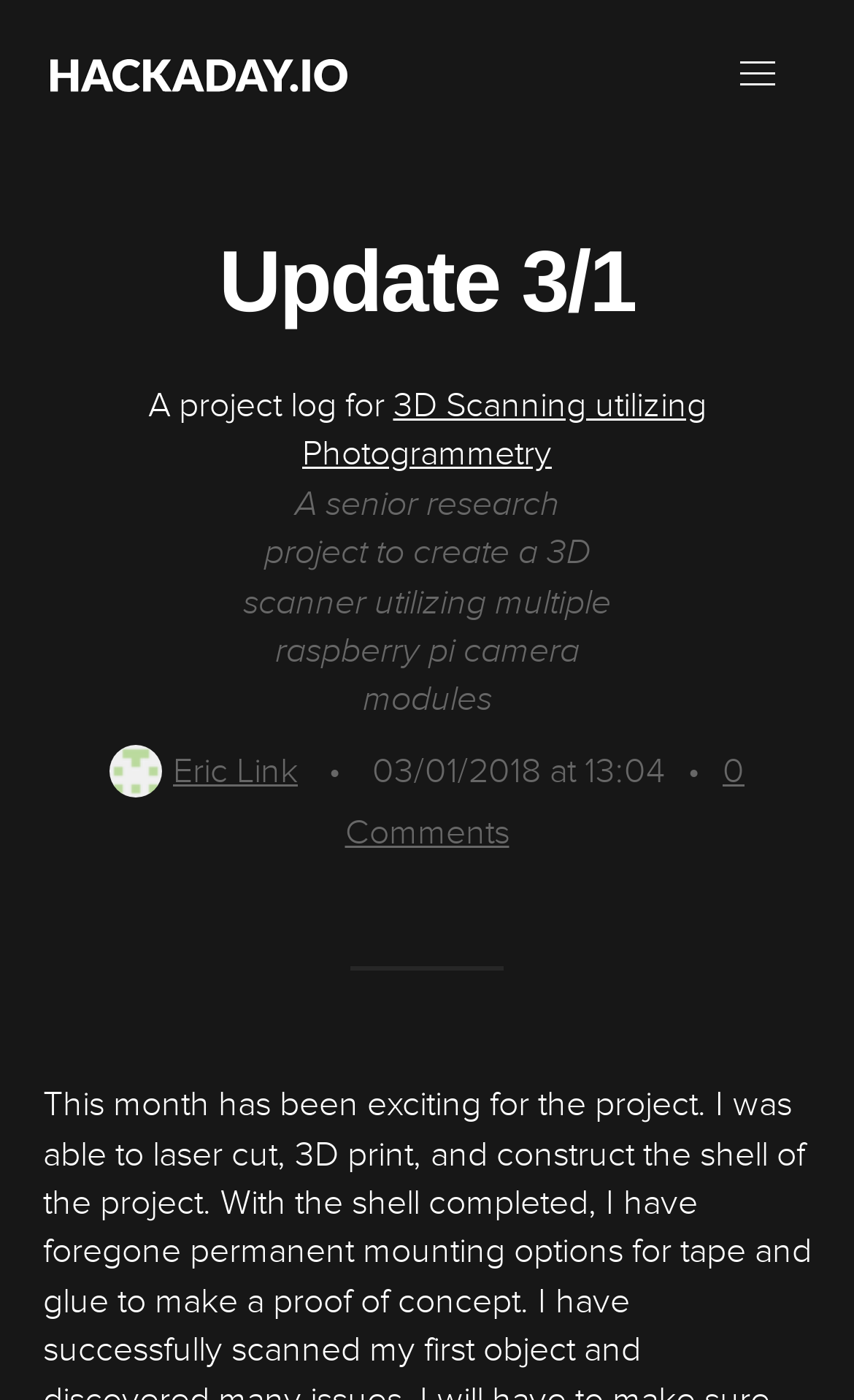Who is the author of the project?
Using the details from the image, give an elaborate explanation to answer the question.

I found the author's name by looking at the link element with the text 'Eric Link' which is a child of the root element and has a bounding box coordinate of [0.128, 0.535, 0.349, 0.566]. This link element is likely to be the author's name as it is associated with an image and is placed near the project description.